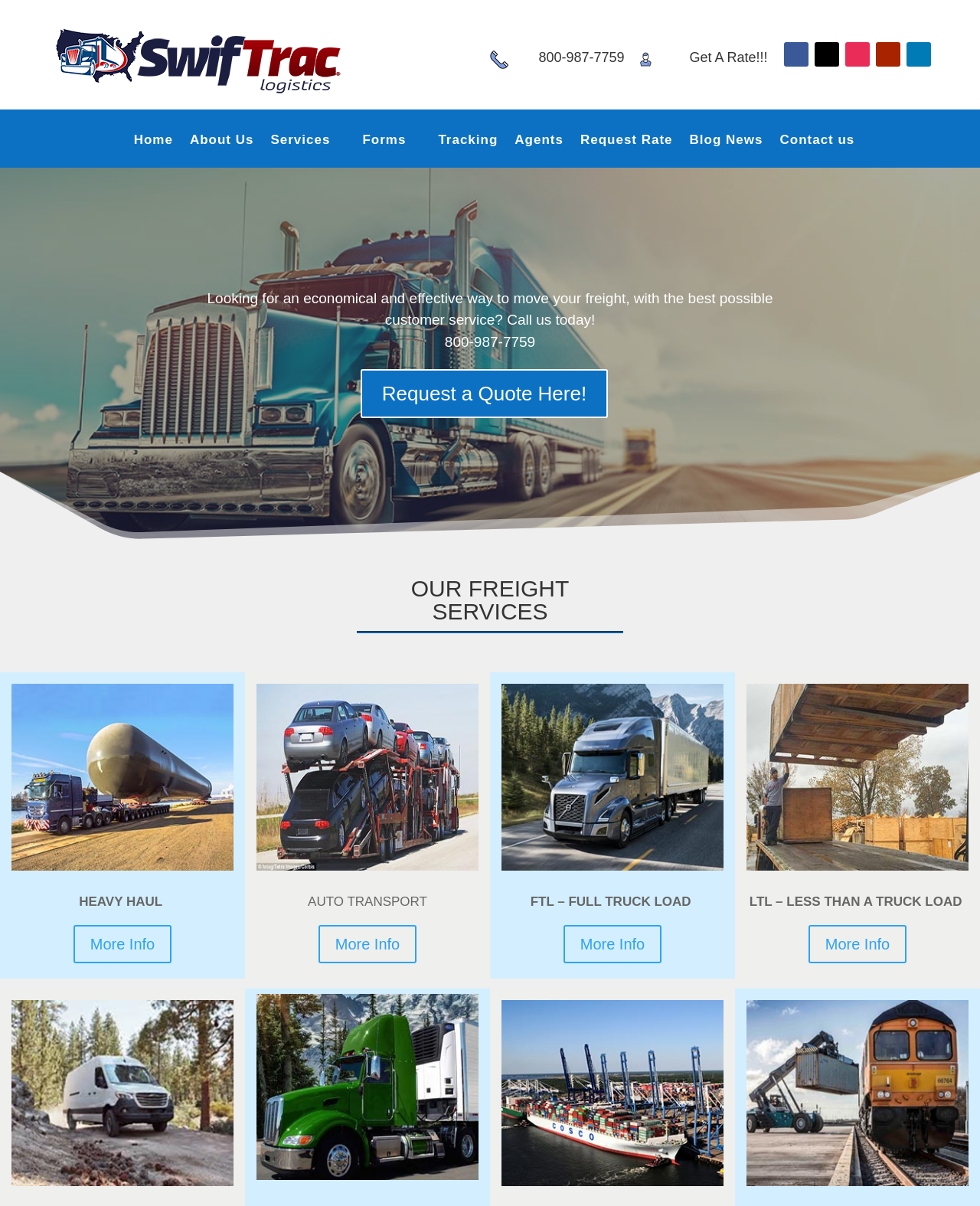What is the purpose of the 'Get A Rate!!!' button?
Look at the image and answer with only one word or phrase.

To get a rate quote